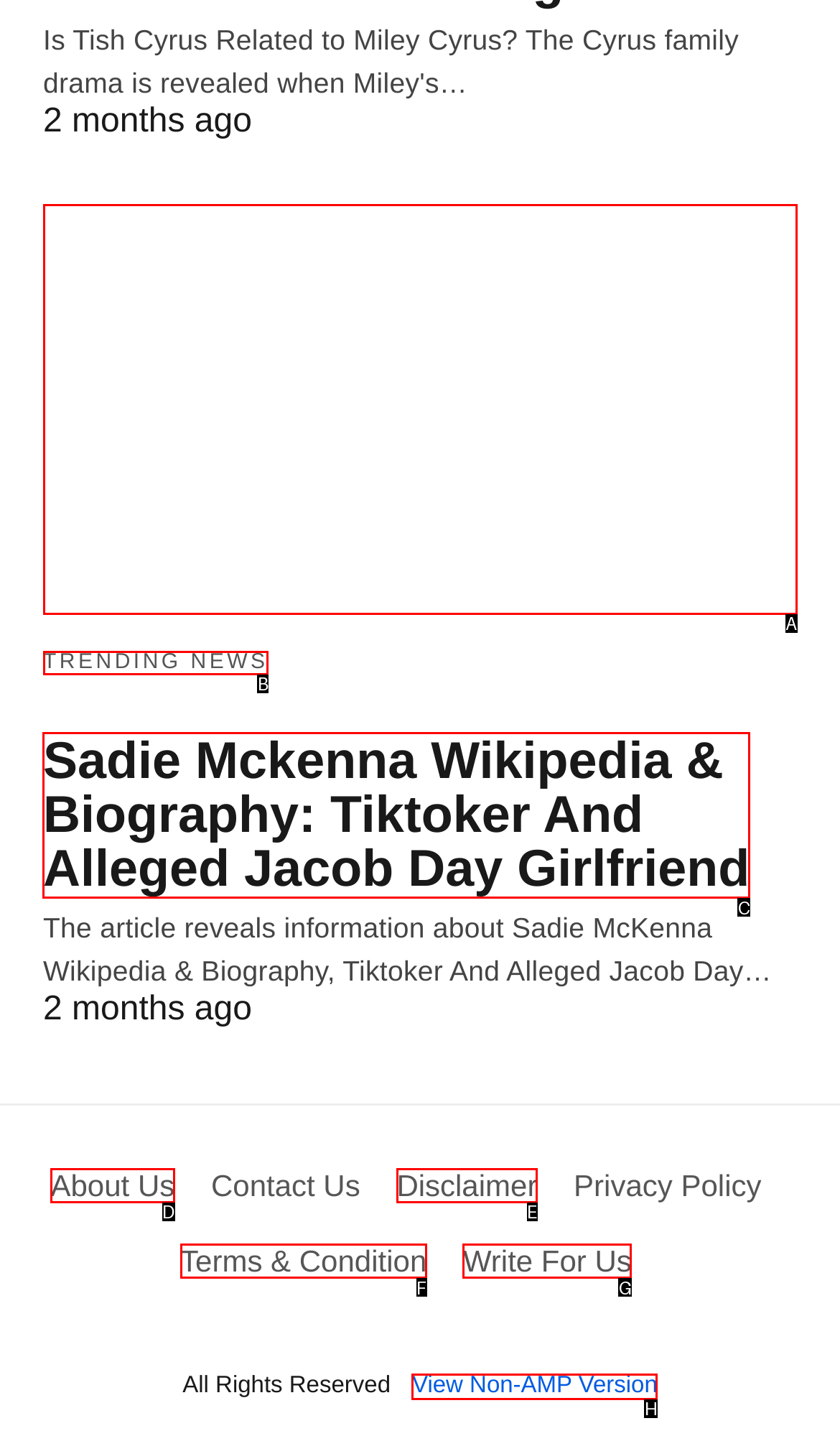Specify which UI element should be clicked to accomplish the task: Learn more about the article. Answer with the letter of the correct choice.

C